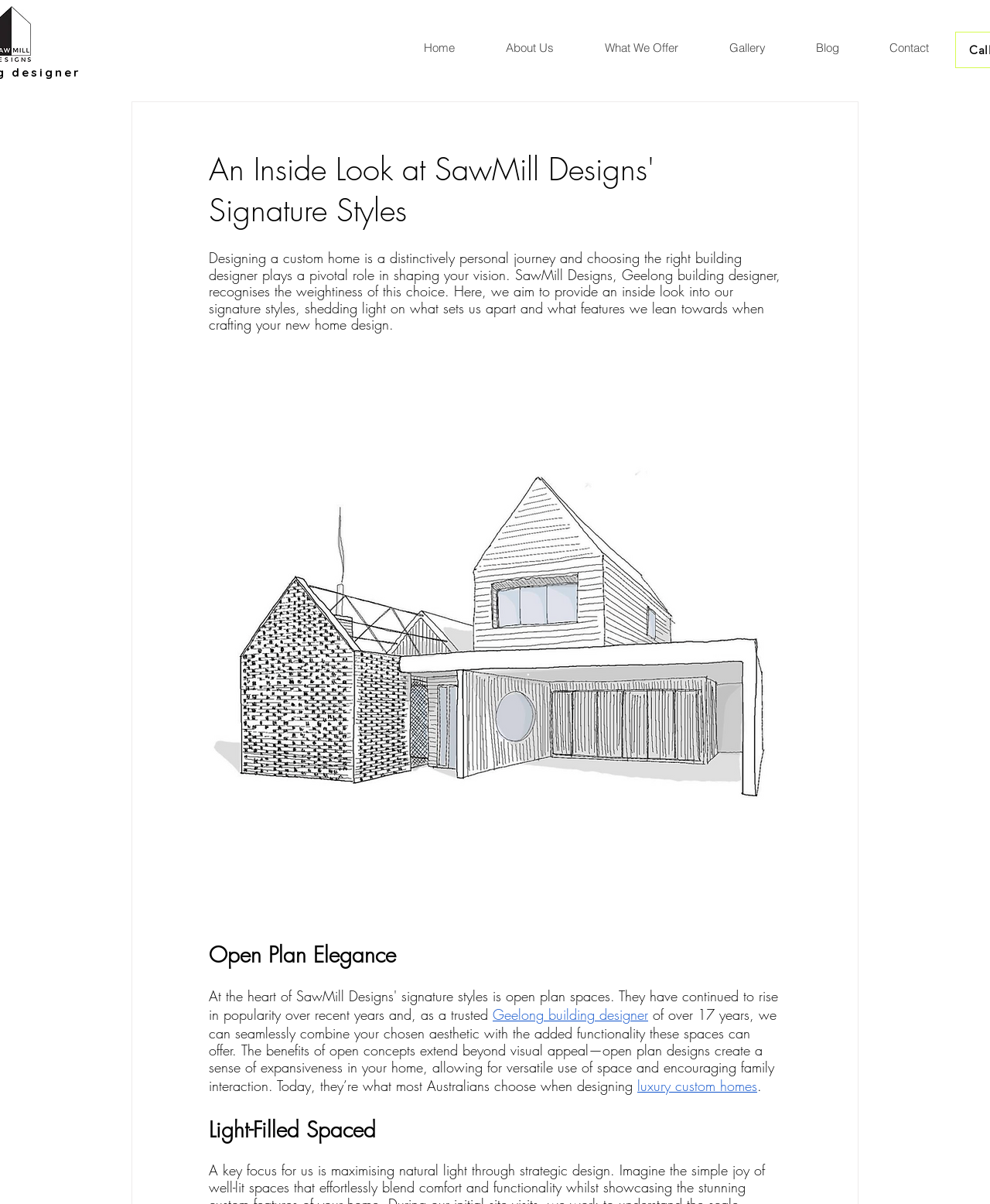Please identify the coordinates of the bounding box that should be clicked to fulfill this instruction: "Click on the 'luxury custom homes' button".

[0.211, 0.285, 0.789, 0.755]